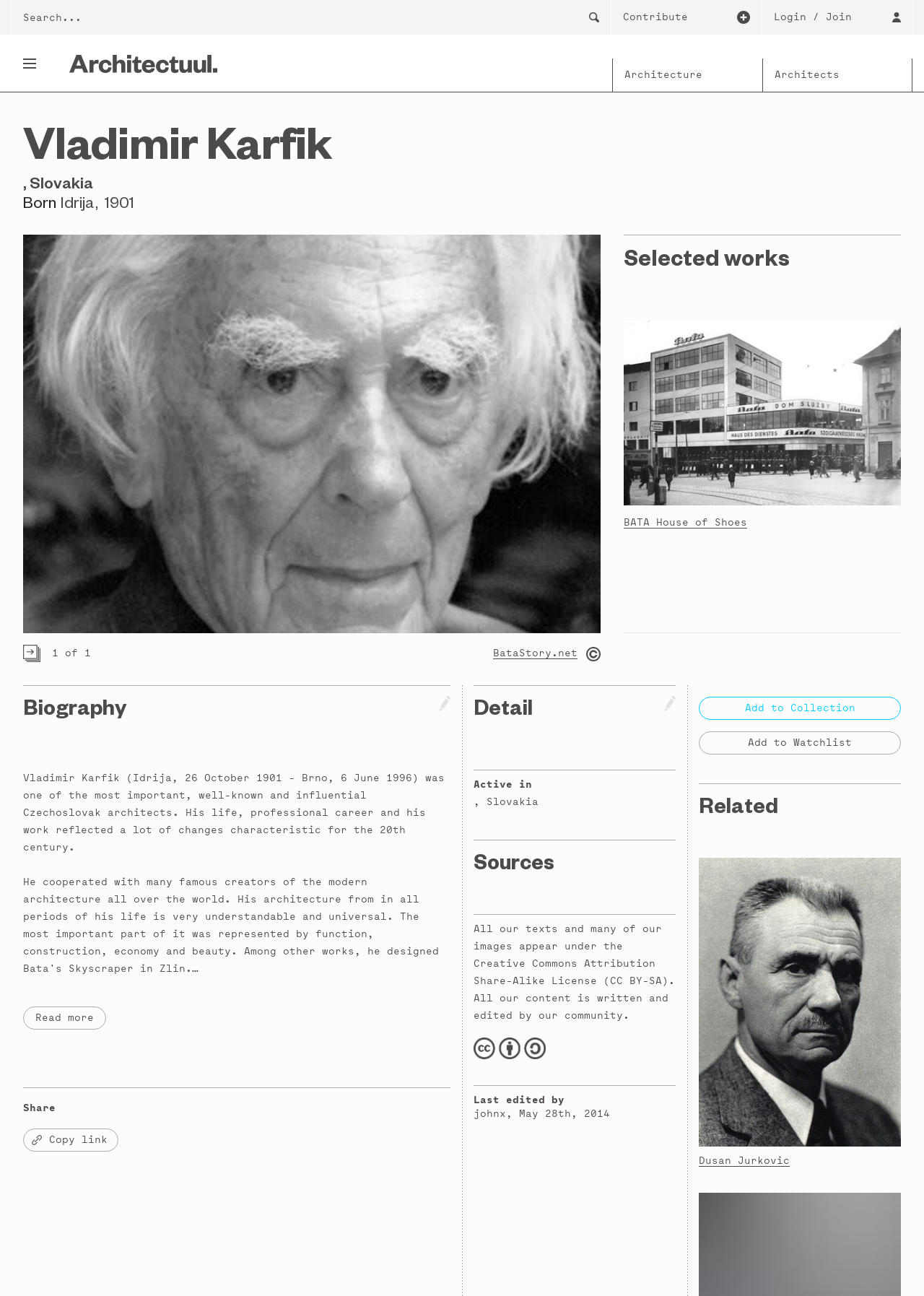Determine the bounding box coordinates for the UI element with the following description: "parent_node: BATA House of Shoes". The coordinates should be four float numbers between 0 and 1, represented as [left, top, right, bottom].

[0.675, 0.248, 0.975, 0.39]